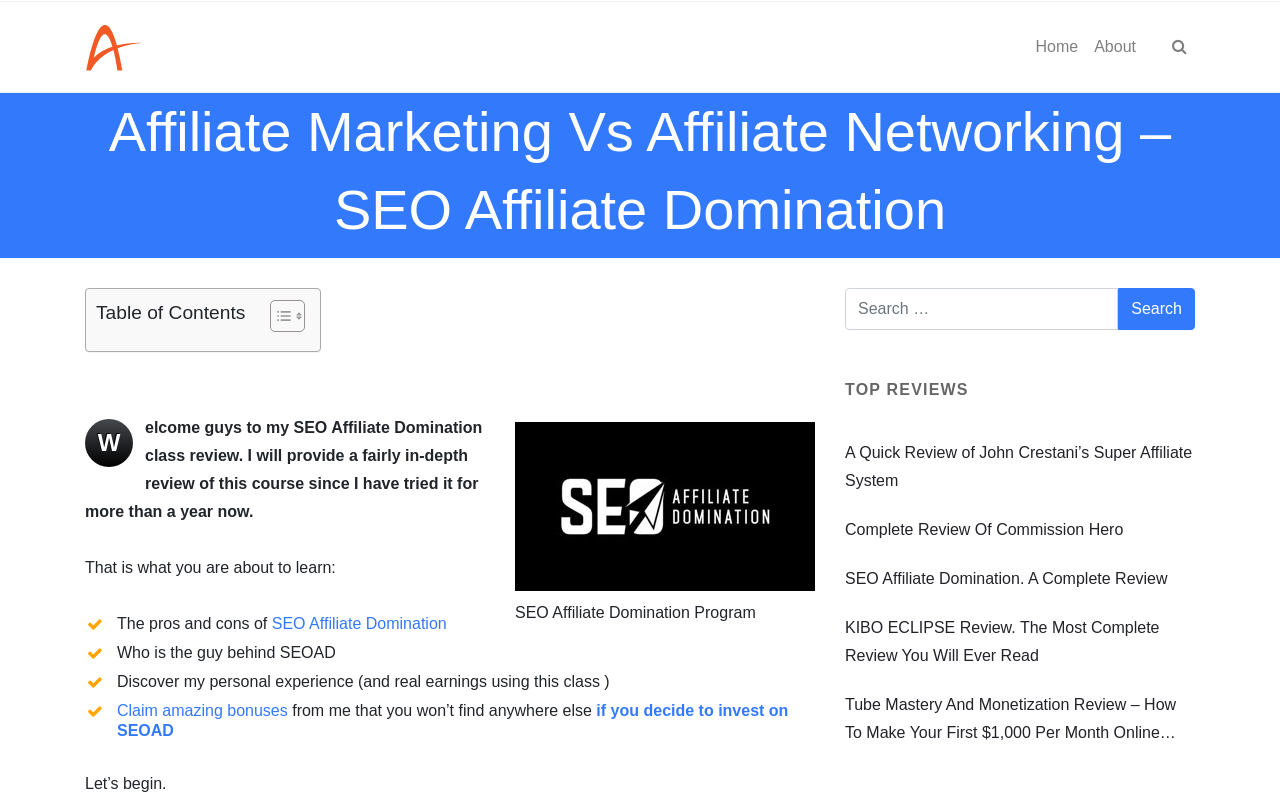What is the purpose of the 'Toggle Table of Content' button?
Please look at the screenshot and answer using one word or phrase.

To show or hide table of contents